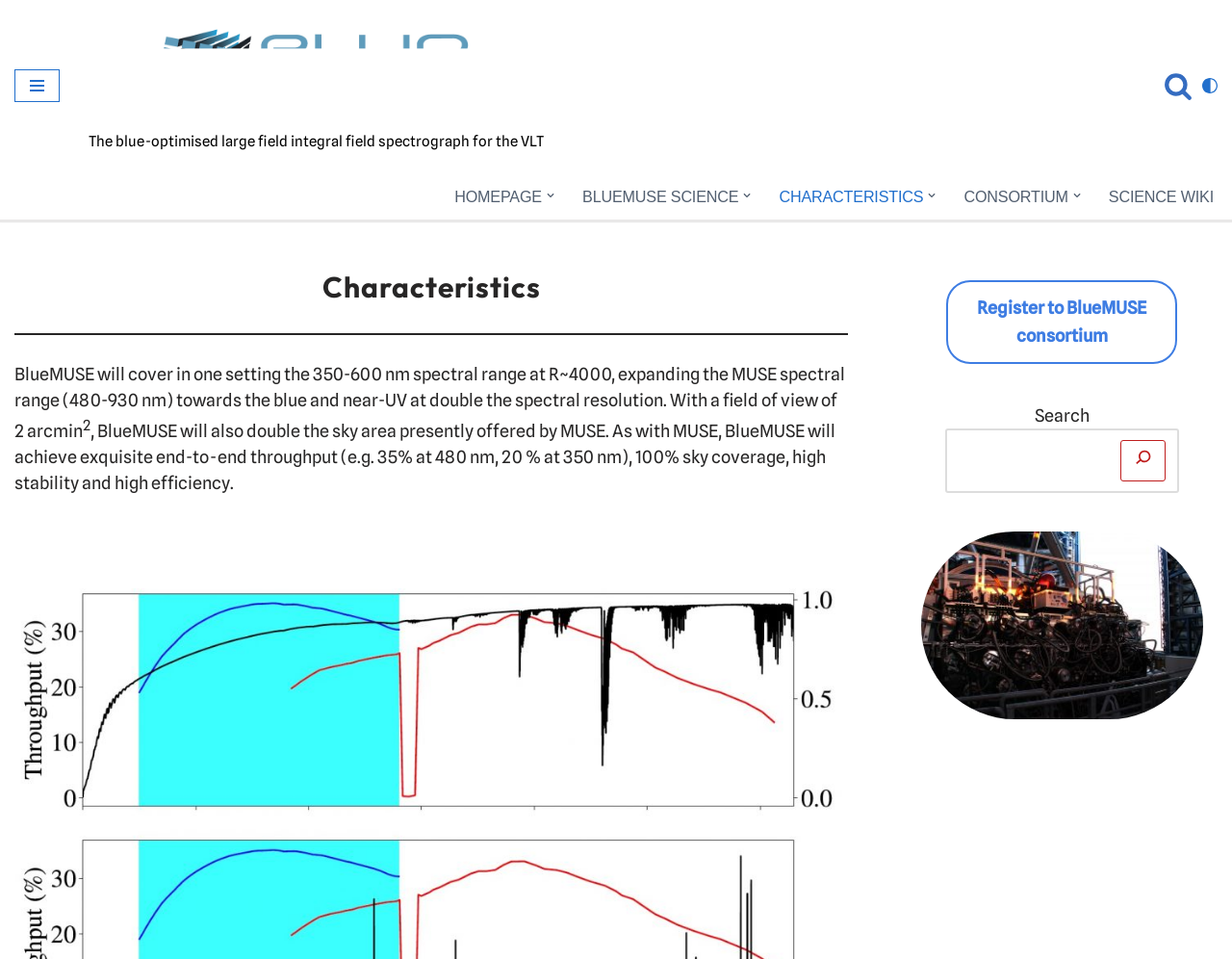Provide the bounding box coordinates for the UI element described in this sentence: "Skip to content". The coordinates should be four float values between 0 and 1, i.e., [left, top, right, bottom].

[0.0, 0.032, 0.023, 0.052]